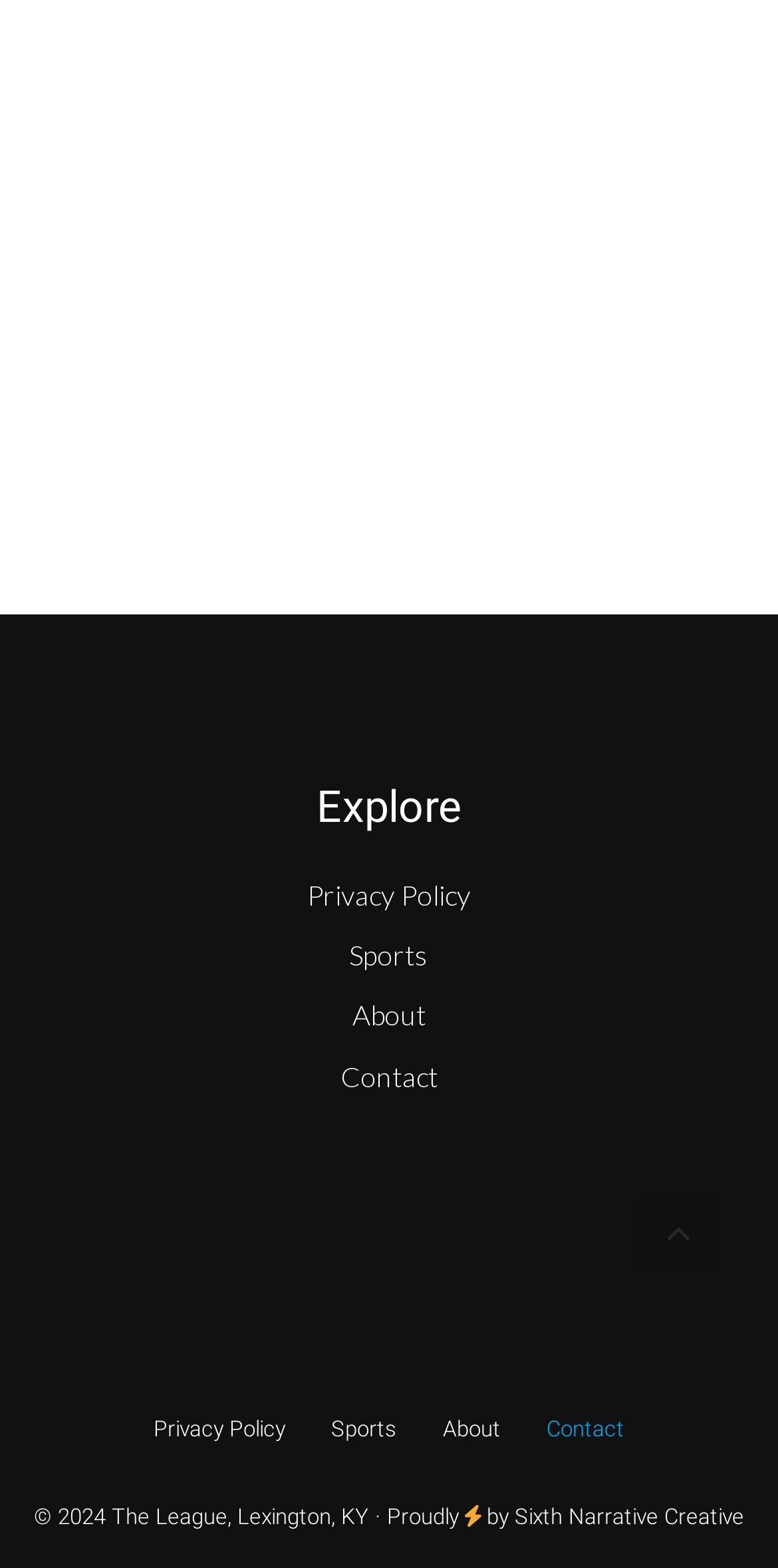Specify the bounding box coordinates of the area to click in order to follow the given instruction: "Enter email."

[0.051, 0.008, 0.949, 0.069]